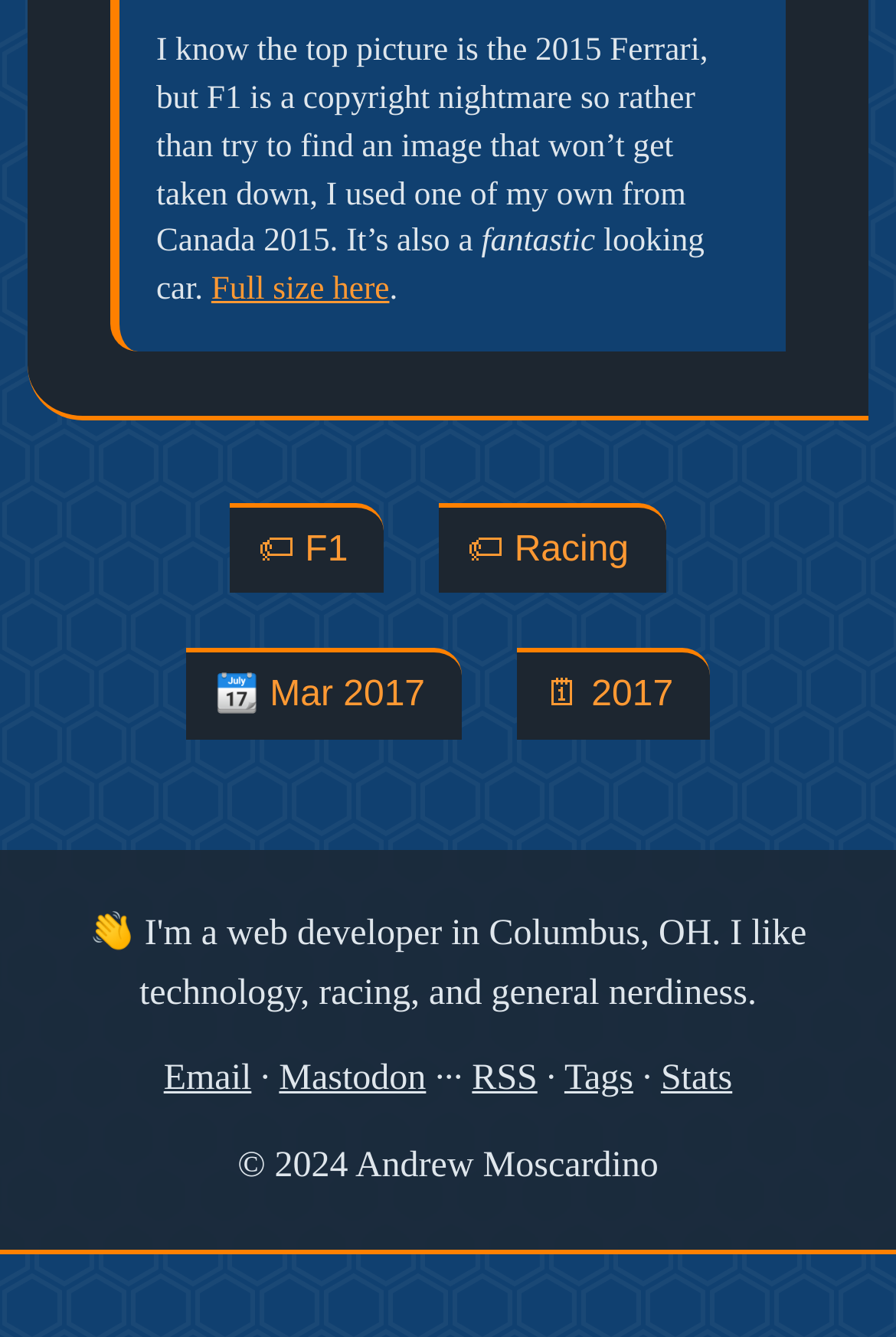How many social media links are available?
Refer to the image and provide a one-word or short phrase answer.

3